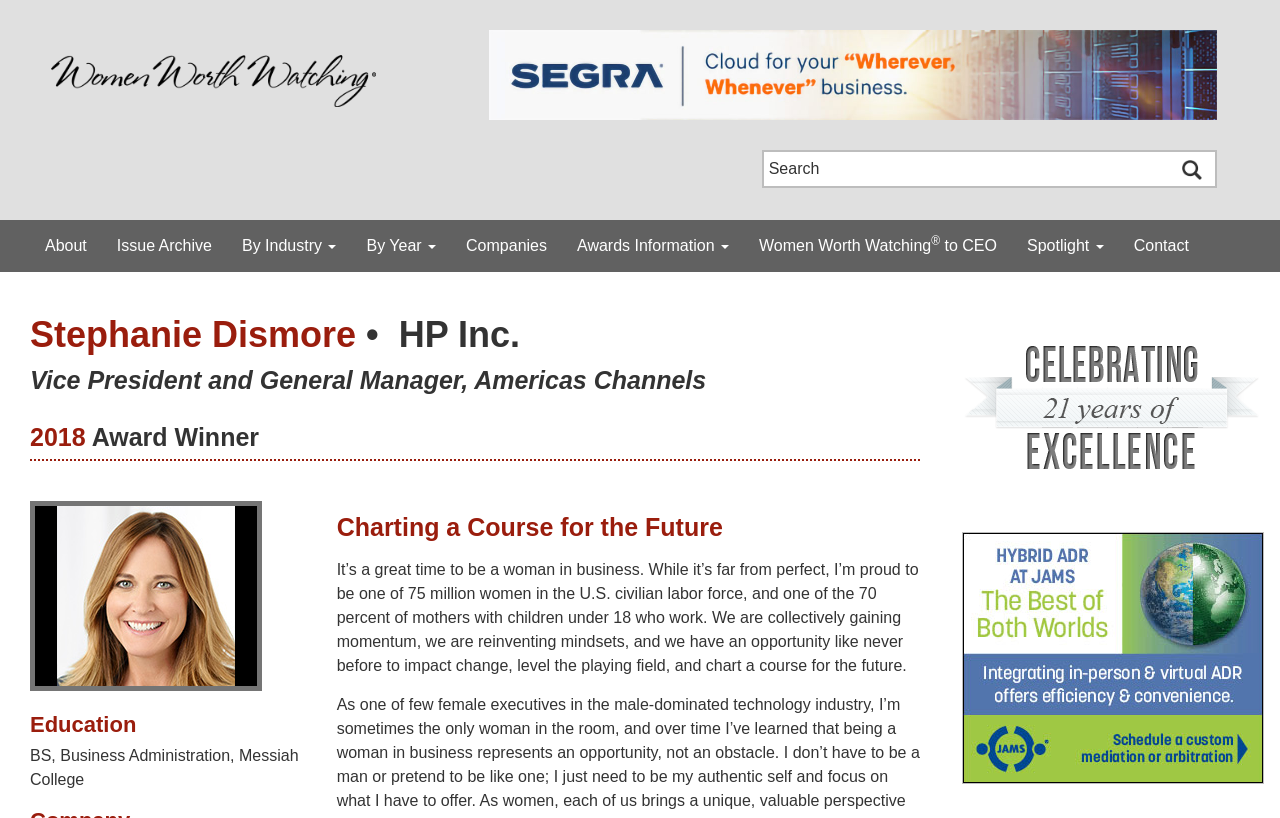Please mark the clickable region by giving the bounding box coordinates needed to complete this instruction: "Visit Women Worth Watching page".

[0.04, 0.091, 0.294, 0.105]